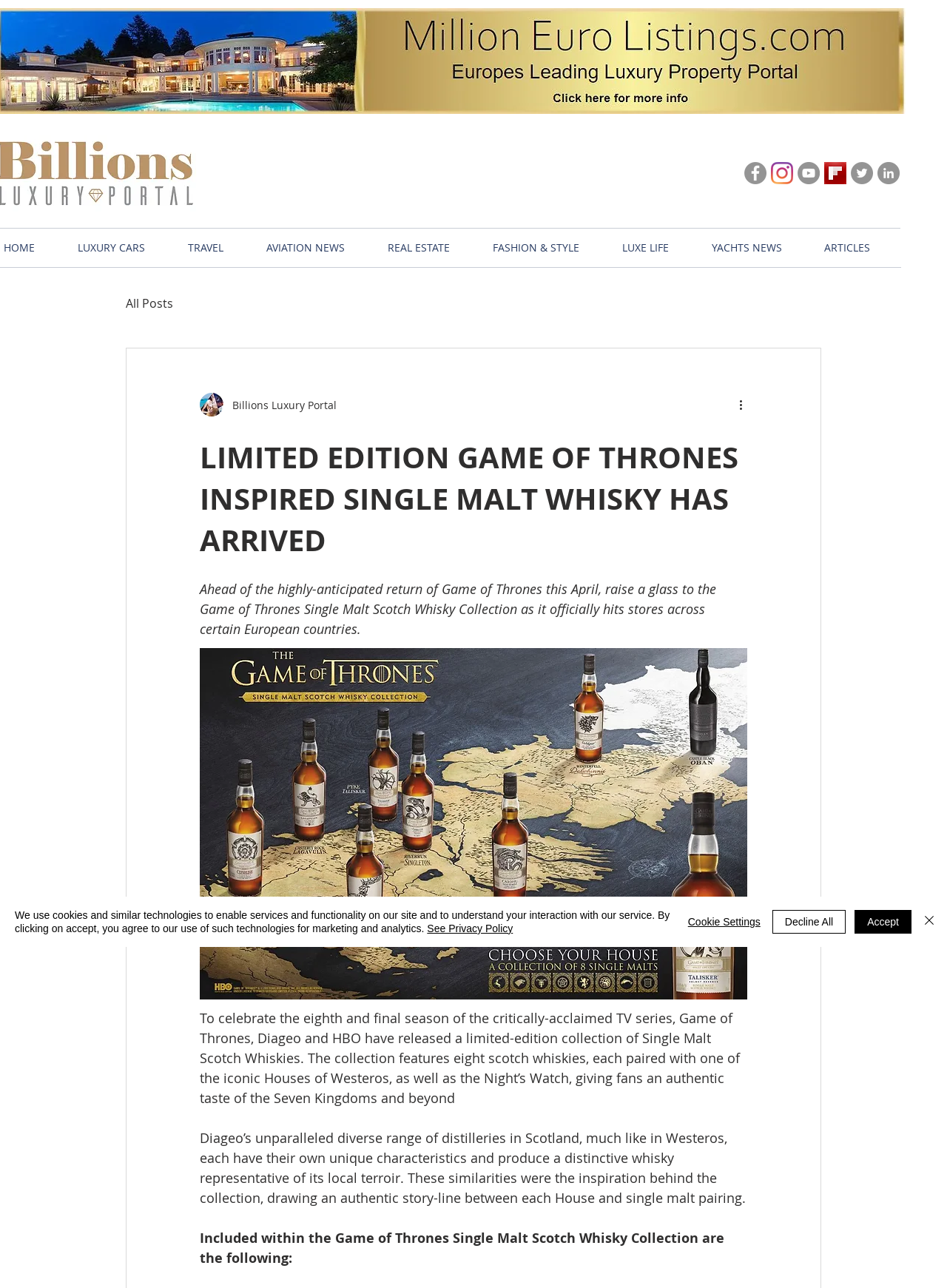What is the theme of the whisky collection?
Please provide a comprehensive answer based on the visual information in the image.

The theme of the whisky collection can be inferred from the text 'Ahead of the highly-anticipated return of Game of Thrones this April, raise a glass to the Game of Thrones Single Malt Scotch Whisky Collection as it officially hits stores across certain European countries.' which suggests that the whisky collection is inspired by the Game of Thrones TV series.